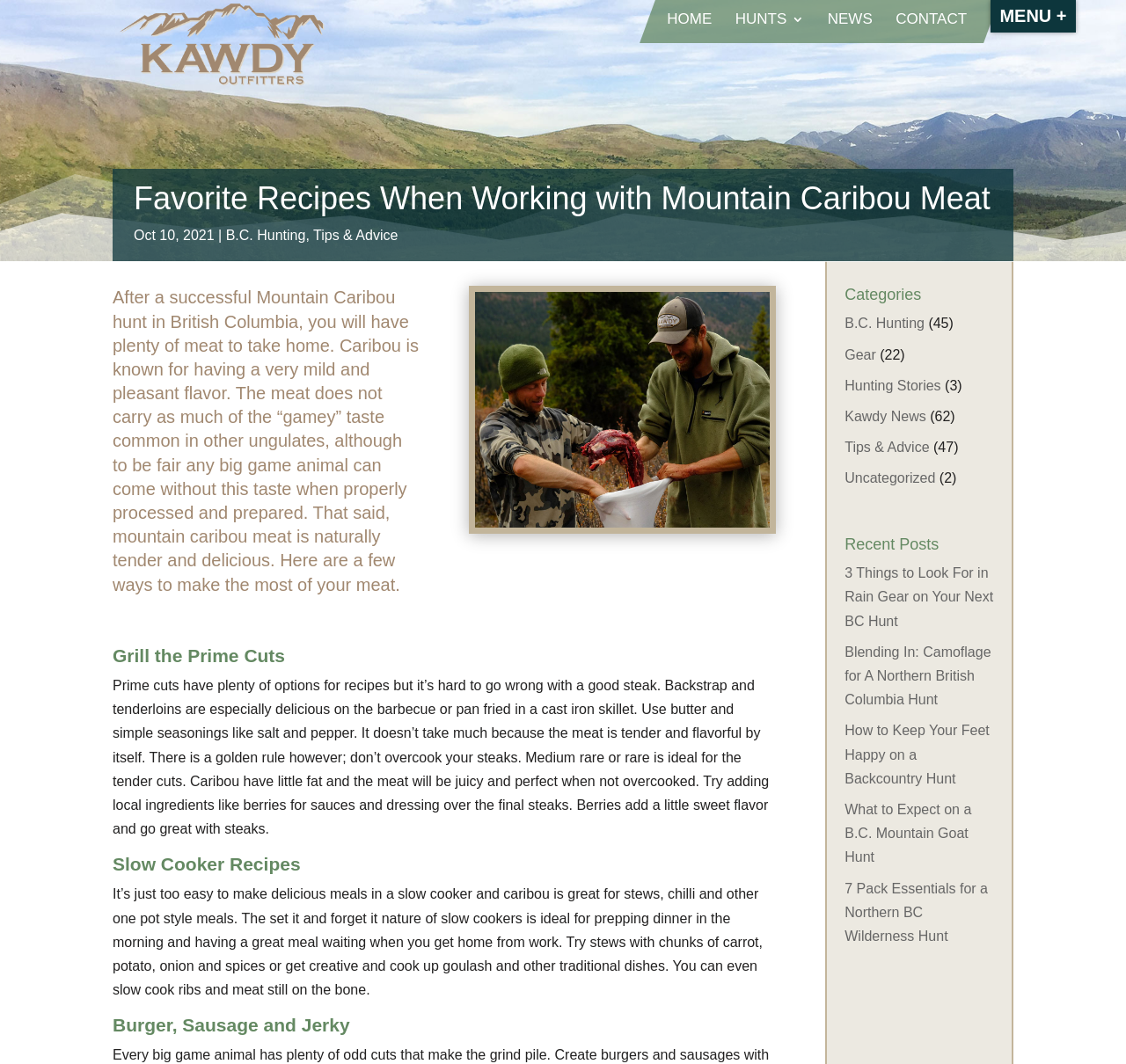Determine the bounding box coordinates of the region I should click to achieve the following instruction: "Explore the 'Recent Posts' section". Ensure the bounding box coordinates are four float numbers between 0 and 1, i.e., [left, top, right, bottom].

[0.75, 0.504, 0.883, 0.527]